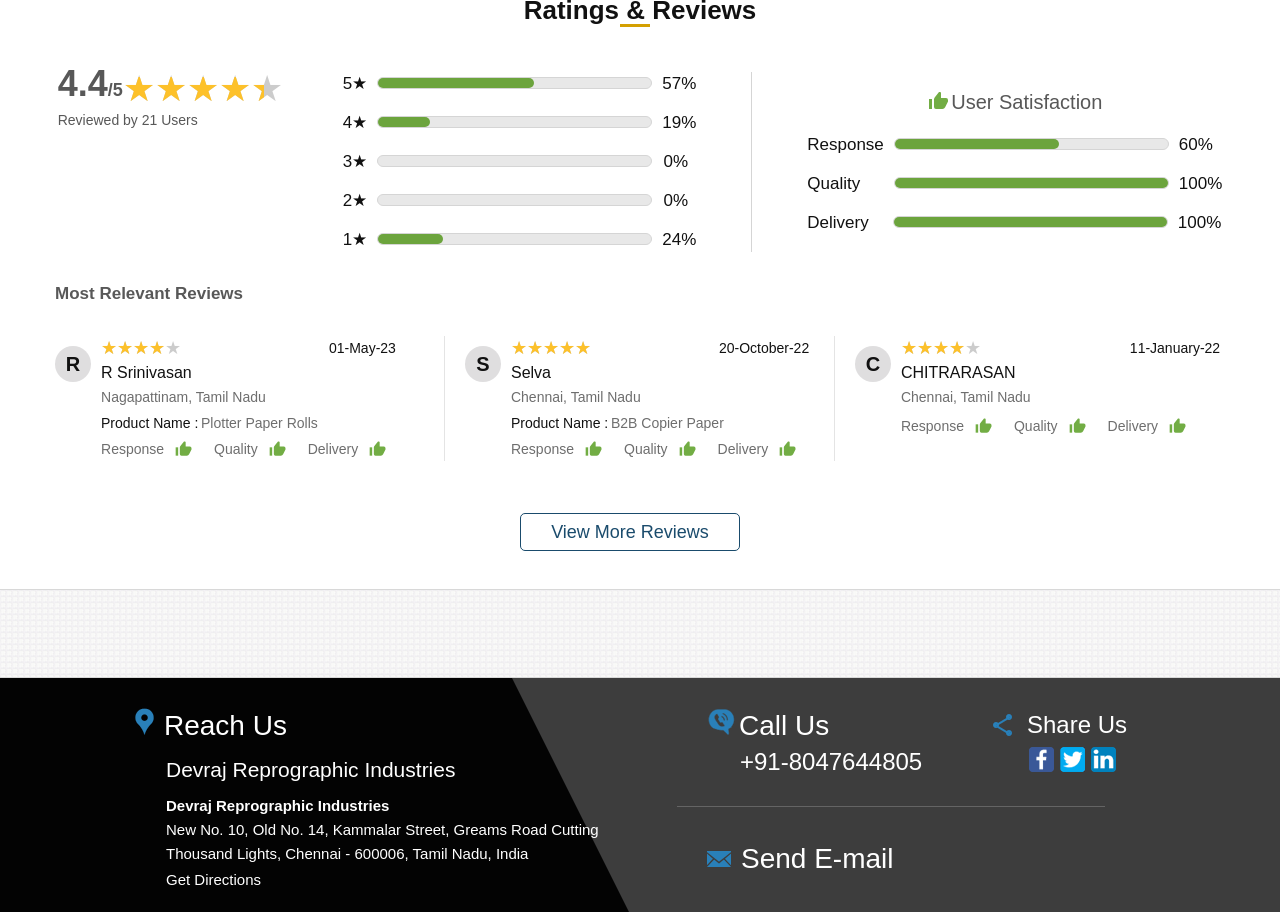How many users have reviewed the product?
Provide a fully detailed and comprehensive answer to the question.

The number of users who have reviewed the product is 21, which is indicated by the 'Reviewed by 21 Users' text on the page.